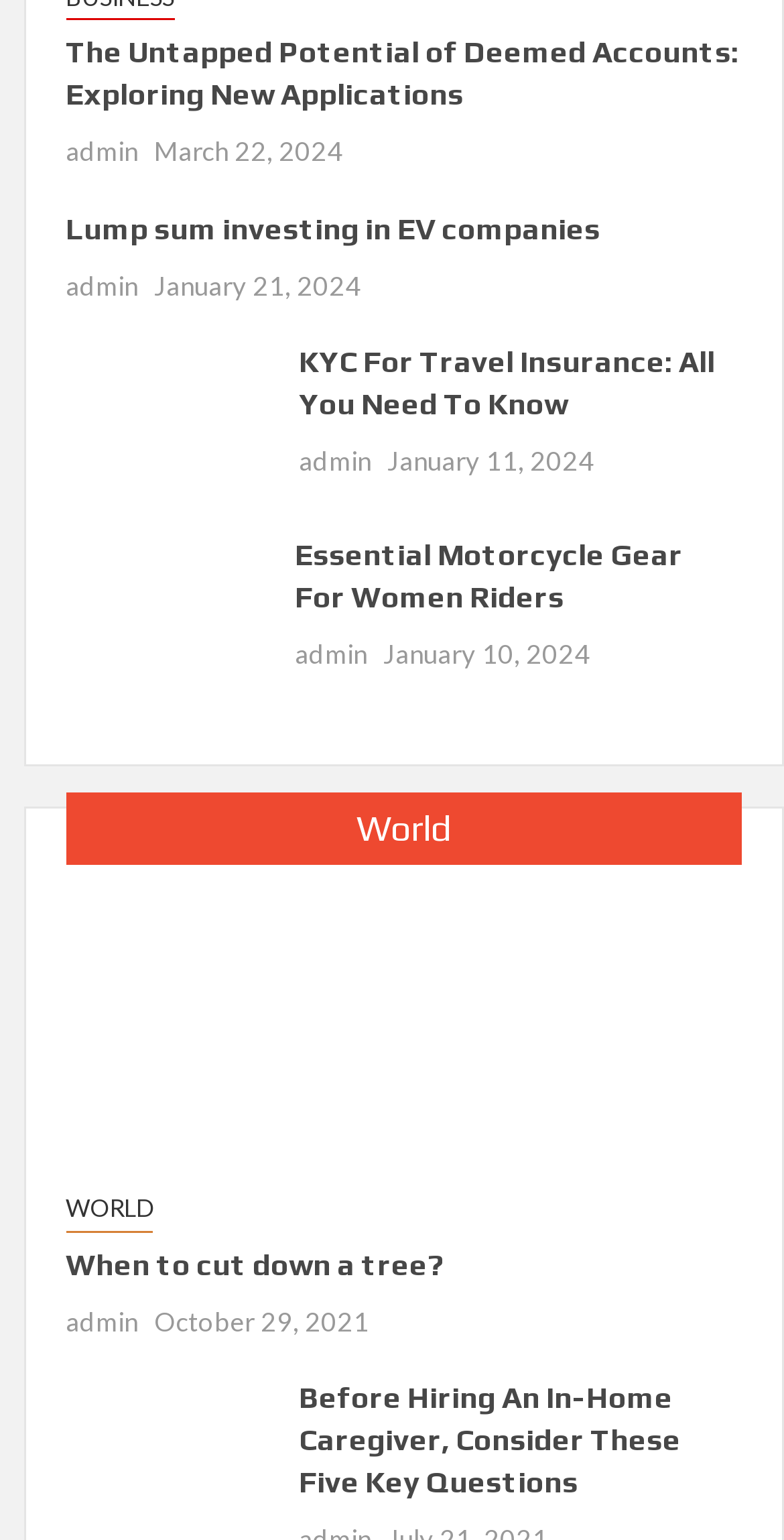Who is the author of the latest article?
Look at the image and answer the question with a single word or phrase.

admin